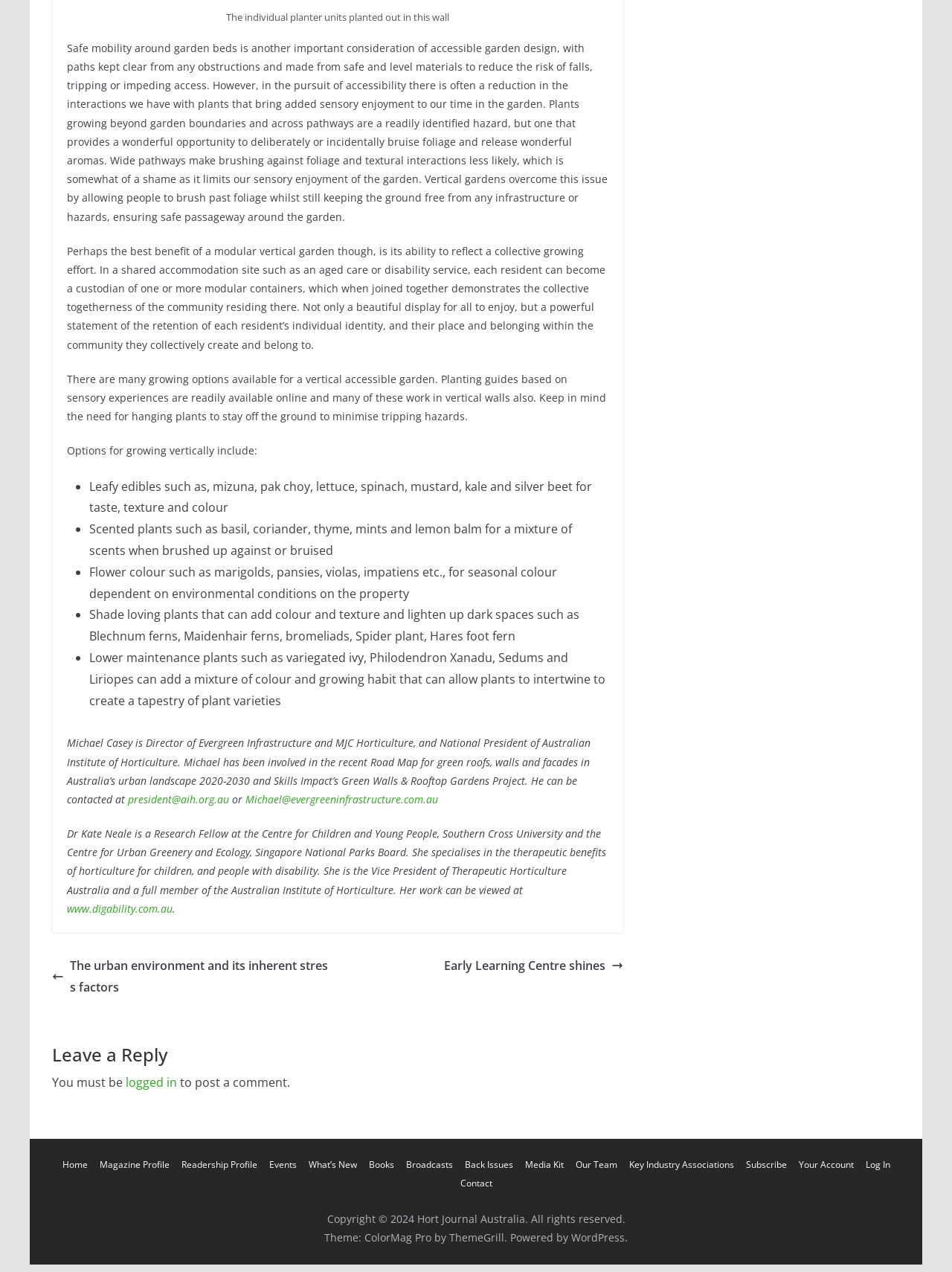Find the bounding box coordinates of the element you need to click on to perform this action: 'Leave a reply'. The coordinates should be represented by four float values between 0 and 1, in the format [left, top, right, bottom].

[0.055, 0.82, 0.655, 0.838]